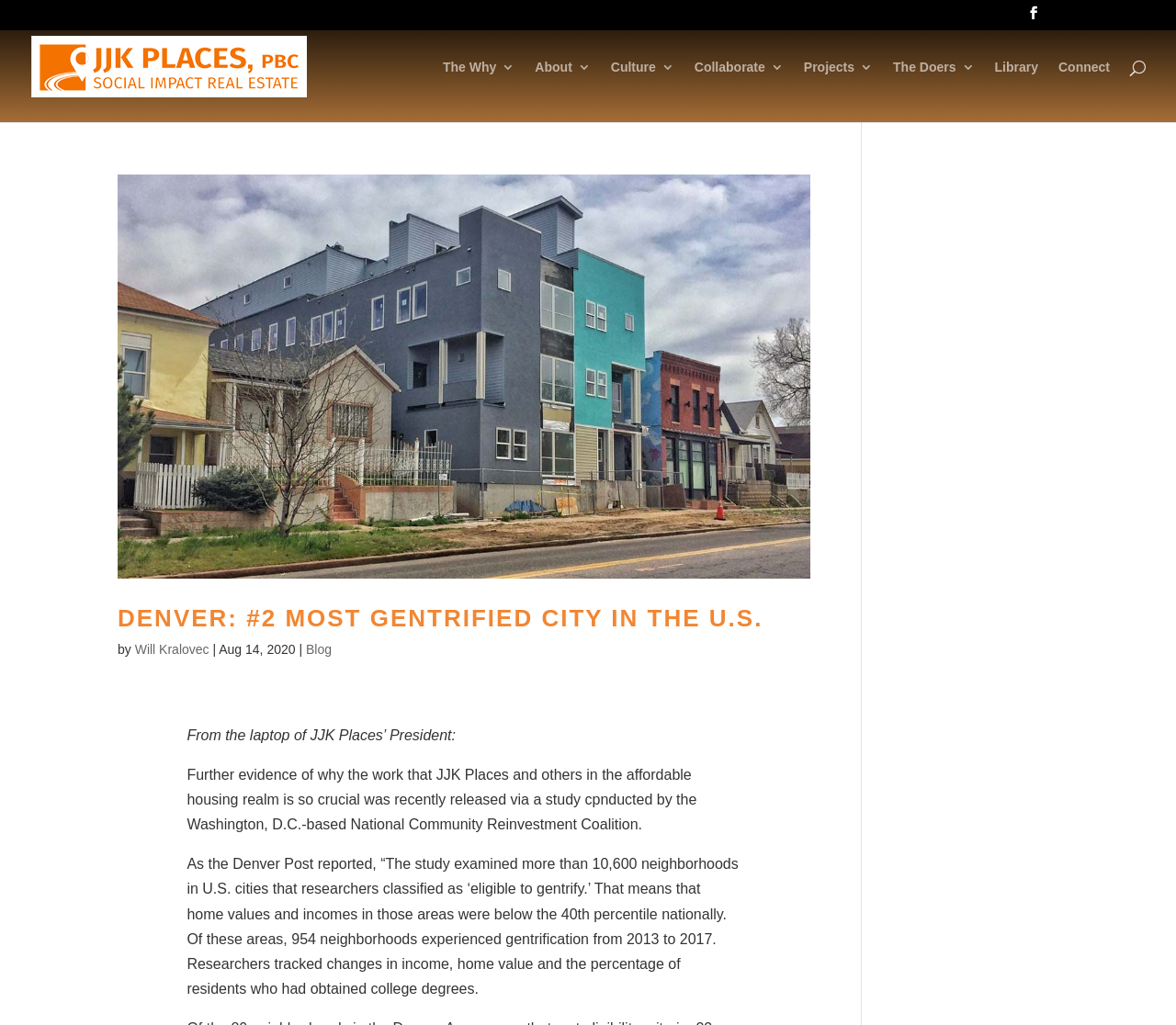Find the bounding box coordinates for the element that must be clicked to complete the instruction: "View the author's profile". The coordinates should be four float numbers between 0 and 1, indicated as [left, top, right, bottom].

[0.115, 0.627, 0.178, 0.641]